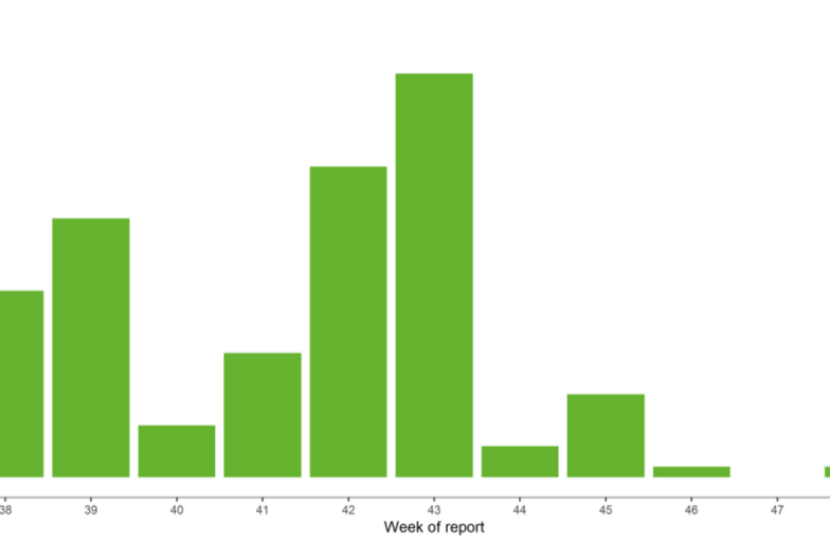Create an exhaustive description of the image.

The image presents a bar graph illustrating weekly data on a specific metric or event over several weeks. The x-axis is labeled with the weeks of reporting, ranging from week 38 to week 47, while the y-axis depicts the measurement of interest, represented by tall green bars. Notable peaks can be observed in weeks 42 and 43, with week 43 being the highest, indicating significant activity or occurrences during that period. The data appears to fluctuate throughout the weeks, with most bars reflecting lower levels of activity in the weeks surrounding the peaks. This graph visually summarizes trends and changes over time, likely related to public health or event tracking, as inferred from the surrounding context of news reporting regarding health and safety.